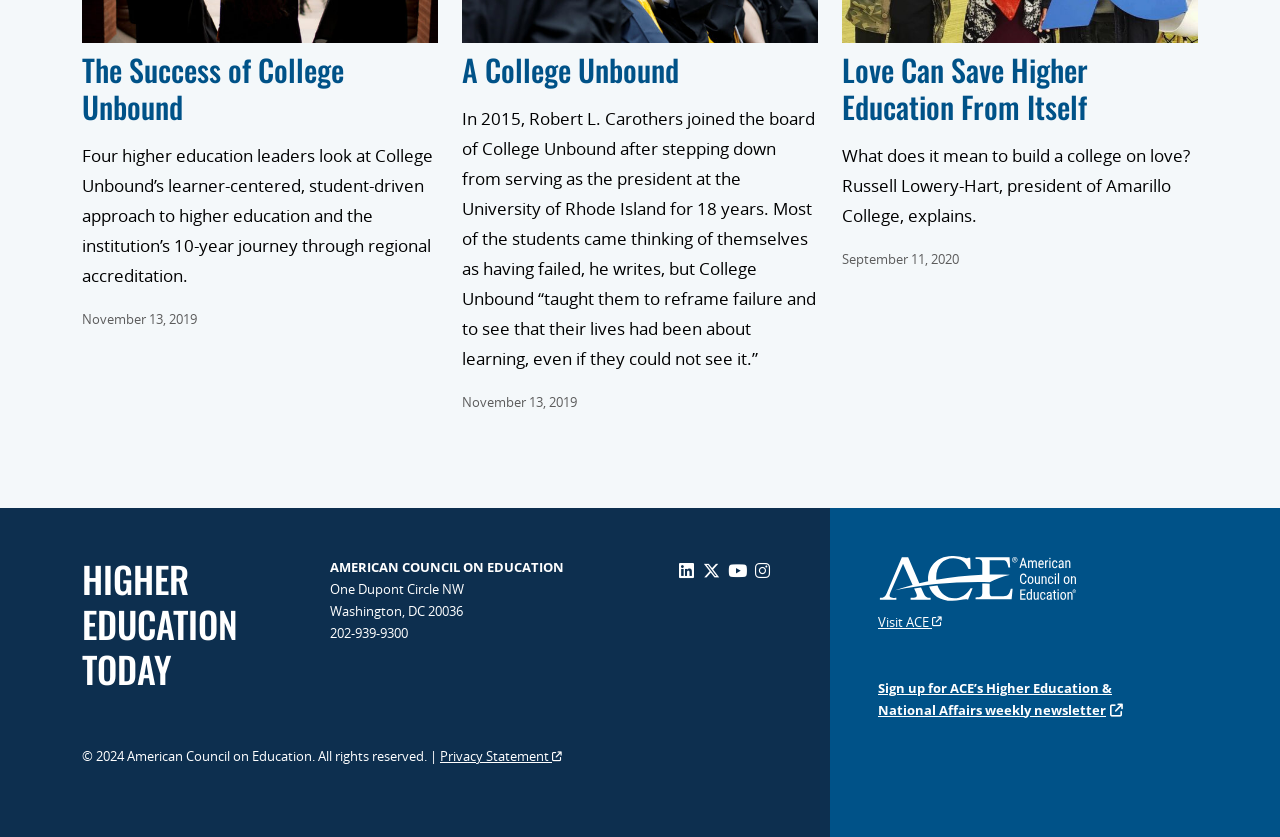Could you highlight the region that needs to be clicked to execute the instruction: "Click the link to read about the success of College Unbound"?

[0.064, 0.056, 0.269, 0.154]